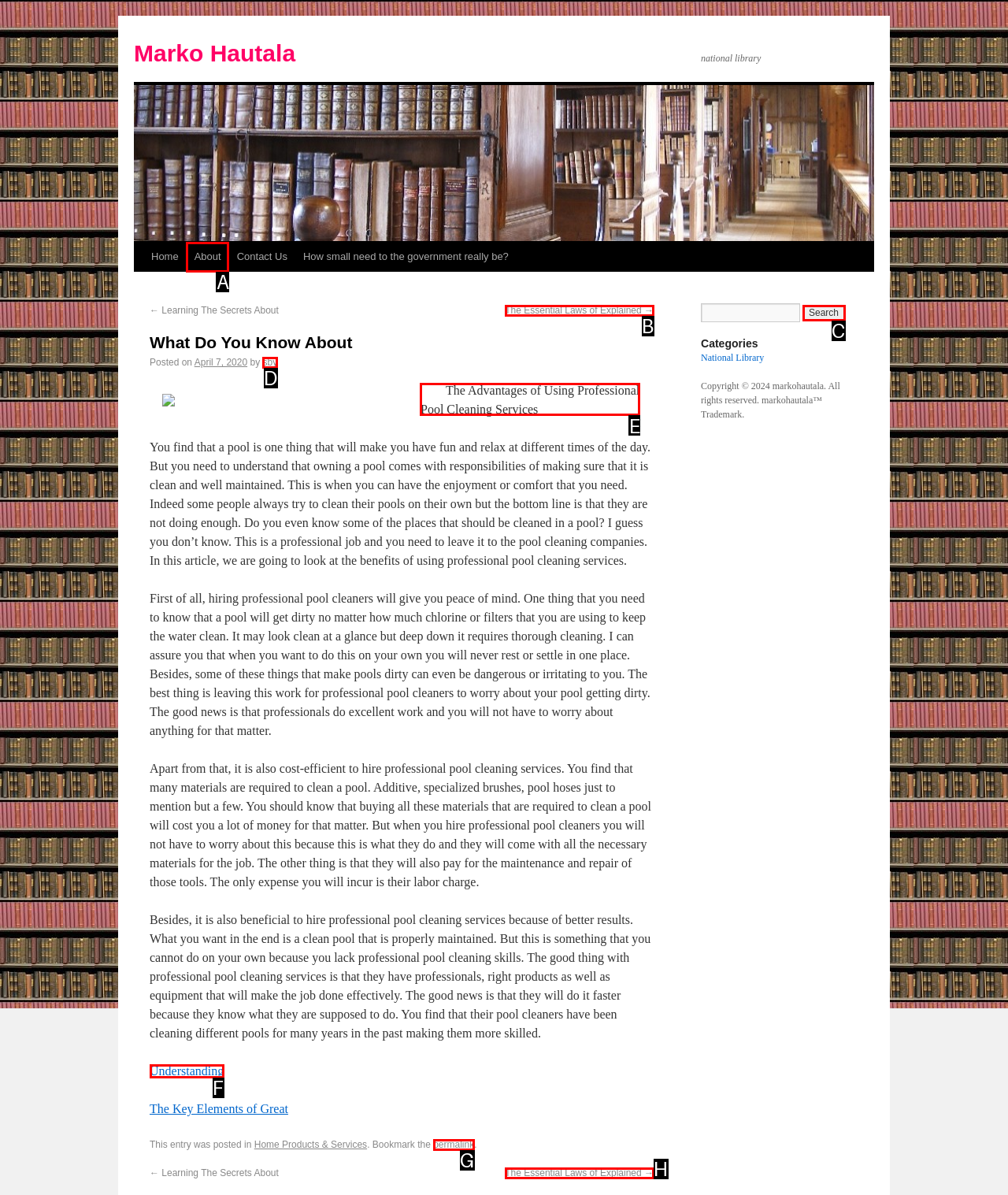Determine the letter of the element to click to accomplish this task: Read the 'The Advantages of Using Professional Pool Cleaning Services' article. Respond with the letter.

E